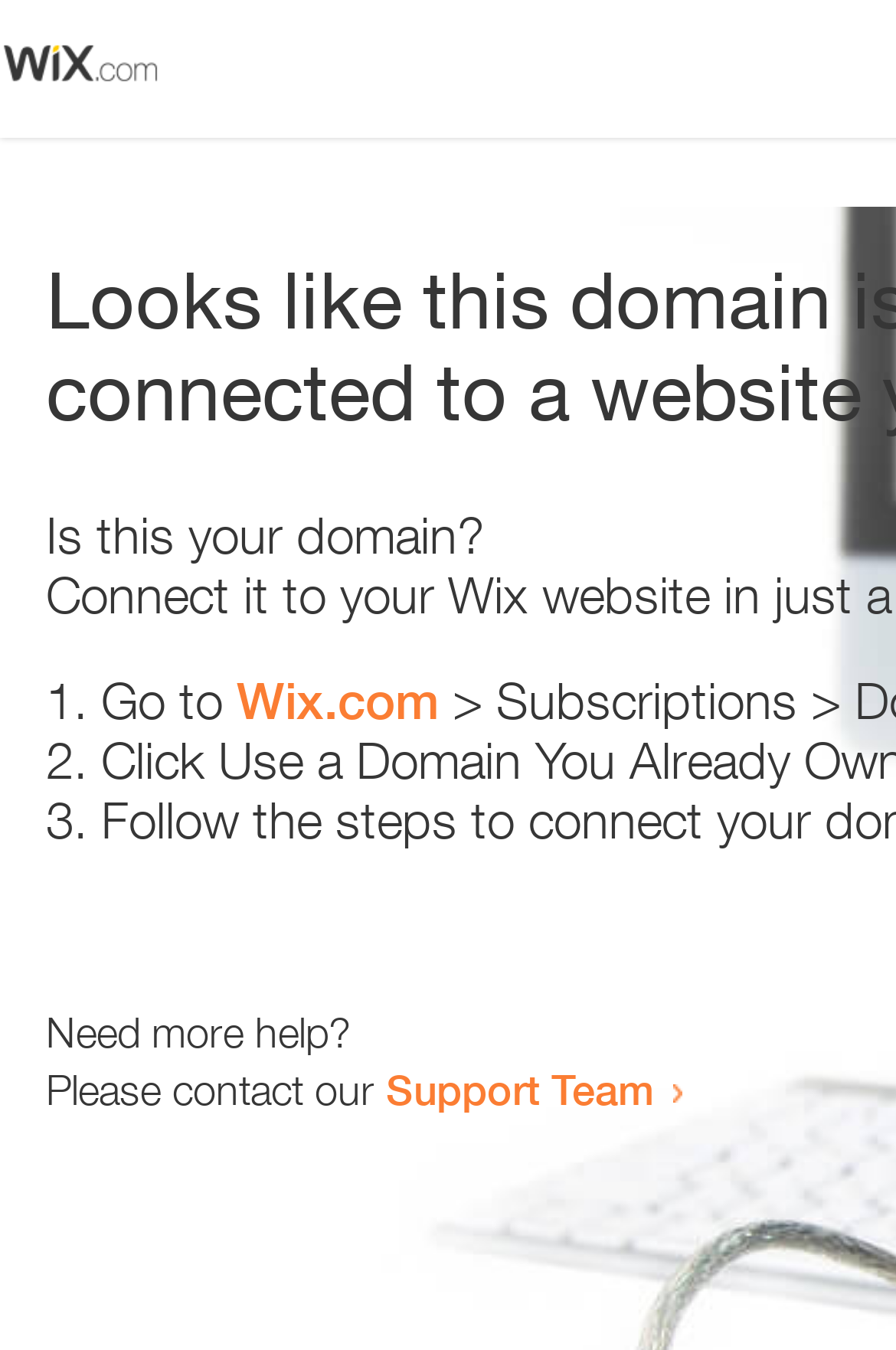Explain the webpage in detail.

The webpage appears to be an error page, with a small image at the top left corner. Below the image, there is a question "Is this your domain?" in a prominent position. 

To the right of the question, there is a numbered list with three items. The first item starts with "1." and suggests going to "Wix.com". The second item starts with "2." and the third item starts with "3.", but their contents are not specified. 

At the bottom of the page, there is a section that offers help. It starts with the question "Need more help?" and provides a contact option, "Please contact our Support Team", which is a clickable link.